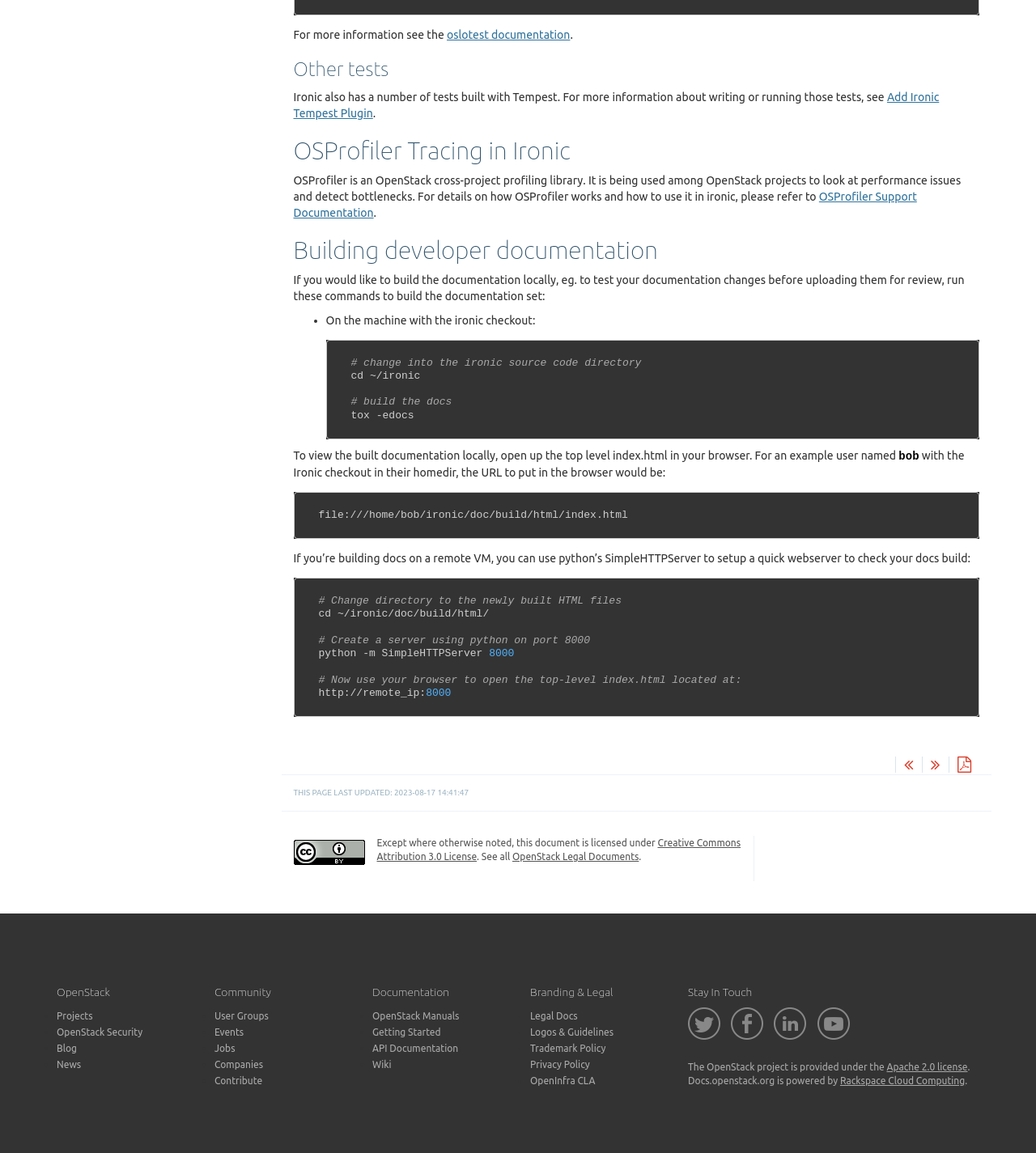Please identify the bounding box coordinates of the element on the webpage that should be clicked to follow this instruction: "Click on the 'oslotest documentation' link". The bounding box coordinates should be given as four float numbers between 0 and 1, formatted as [left, top, right, bottom].

[0.431, 0.025, 0.55, 0.036]